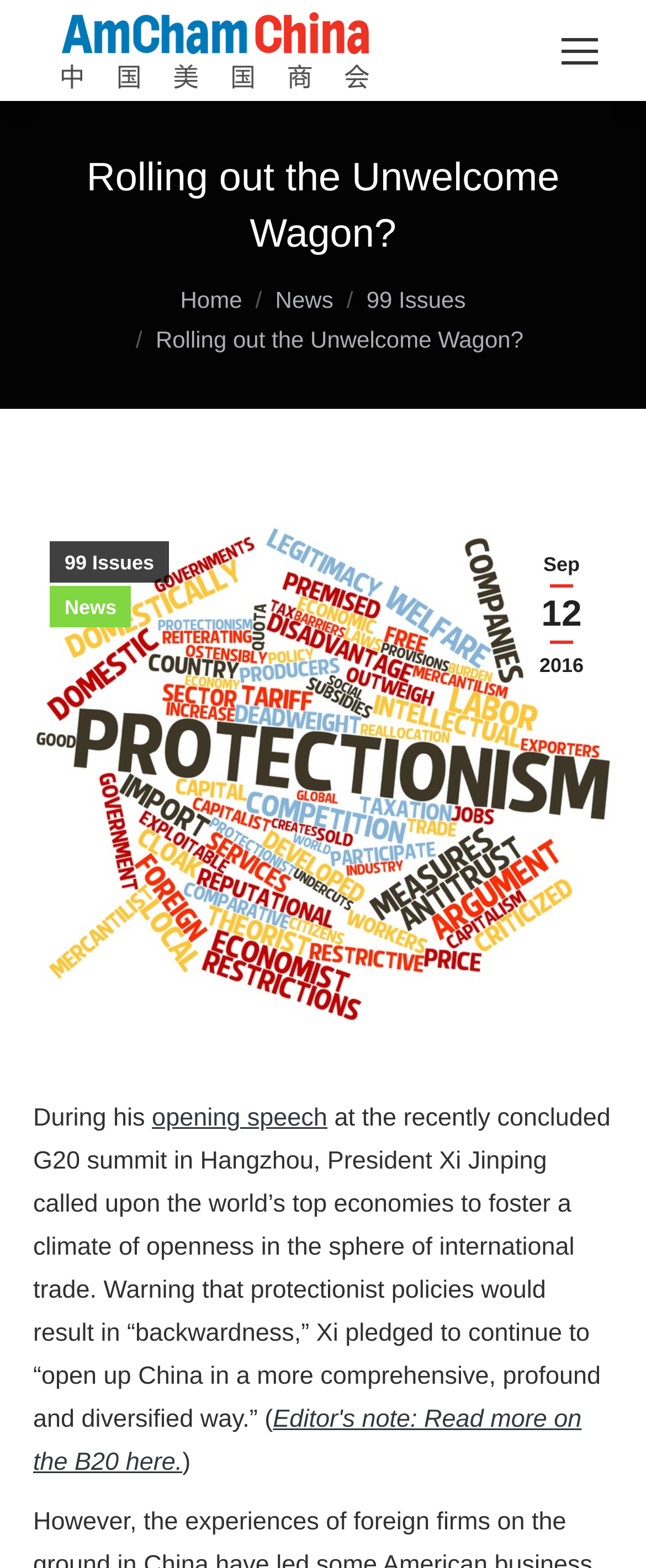Find the bounding box coordinates for the element that must be clicked to complete the instruction: "Read the news article dated Sep 12 2016". The coordinates should be four float numbers between 0 and 1, indicated as [left, top, right, bottom].

[0.815, 0.345, 0.923, 0.439]